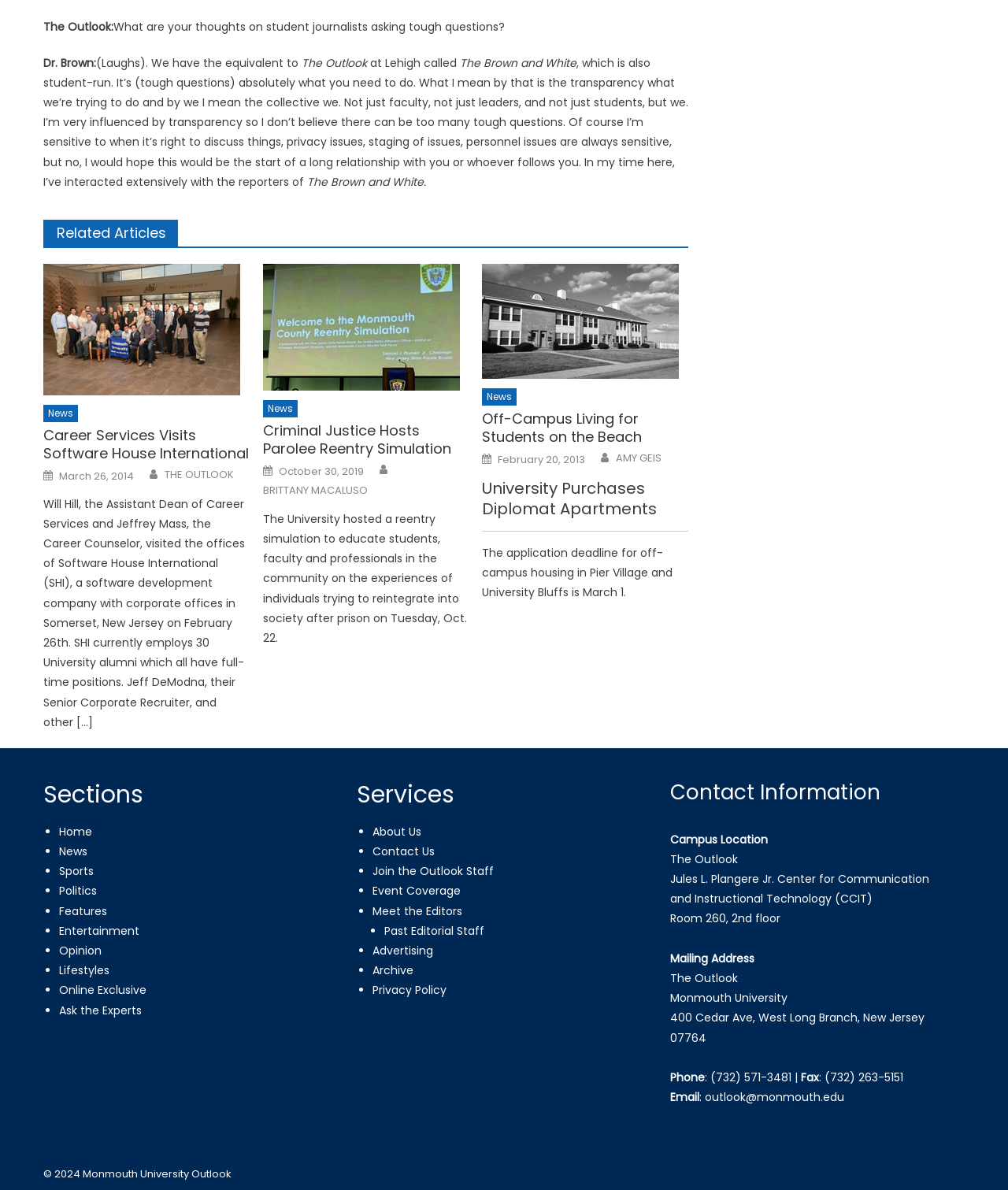Can you pinpoint the bounding box coordinates for the clickable element required for this instruction: "Click the 'Home' link in the primary menu"? The coordinates should be four float numbers between 0 and 1, i.e., [left, top, right, bottom].

None